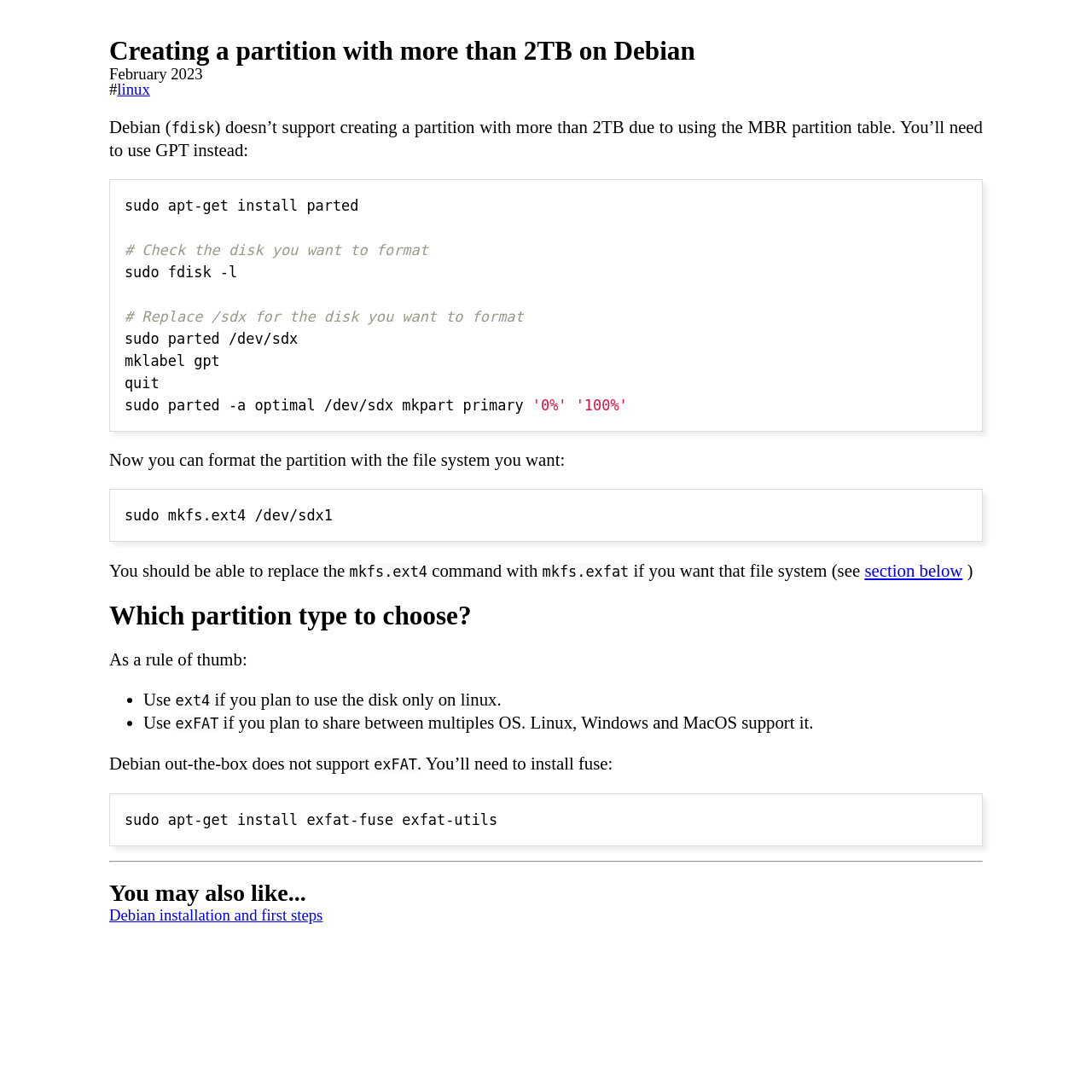What is required to support exFAT on Debian?
From the screenshot, supply a one-word or short-phrase answer.

fuse